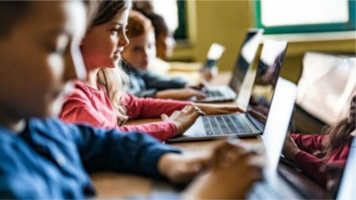Create a detailed narrative that captures the essence of the image.

In a bright classroom filled with natural light, a group of children are deeply engaged in using laptops. The image captures a diverse mix of students, with a focus on a girl with long hair and a pink top, intently typing on her device. Beside her, a boy with short curly hair is also absorbed in his work. The scene reflects a modern educational environment where technology plays a crucial role in learning, highlighting the importance of digital literacy. The students' concentration suggests they are involved in collaborative tasks or individual projects, embodying the dynamic nature of contemporary education.